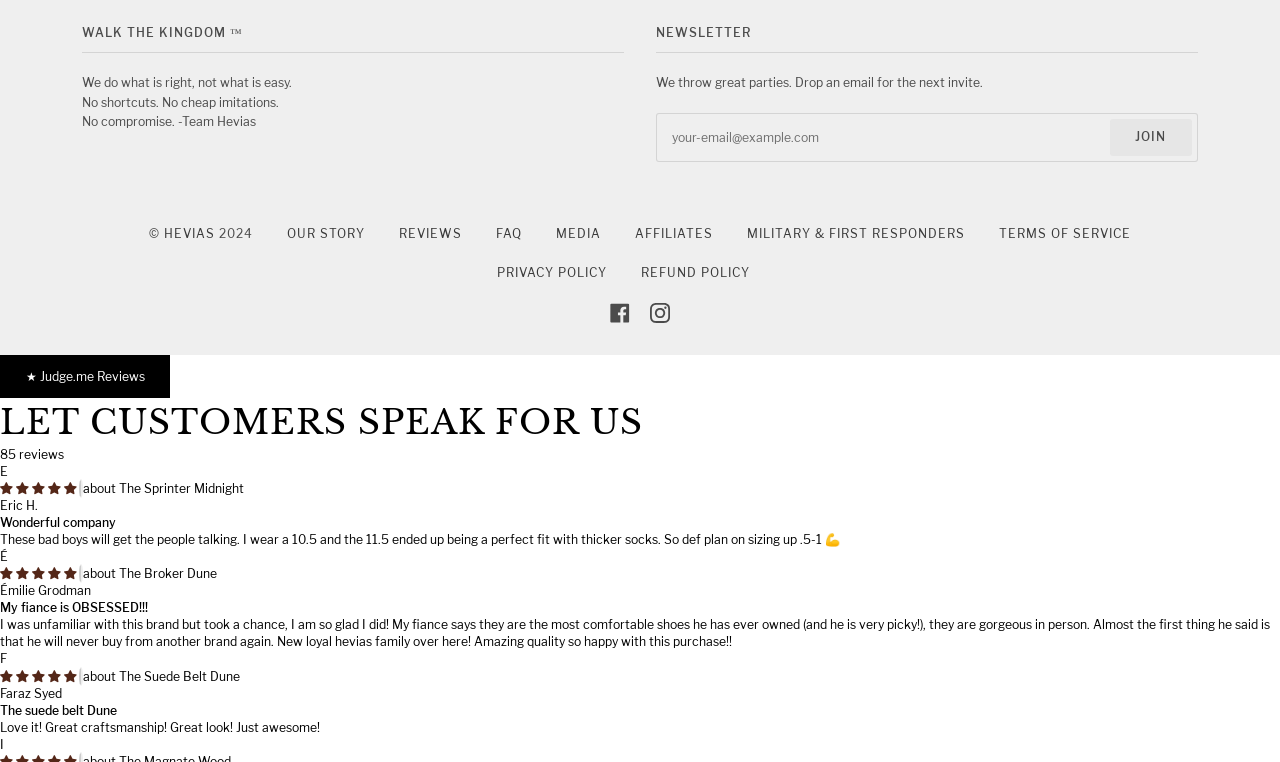What is the company's slogan?
Use the image to give a comprehensive and detailed response to the question.

The company's slogan is mentioned in the StaticText element with the text 'We do what is right, not what is easy.' which is located at the top of the webpage, indicating the company's values and mission.